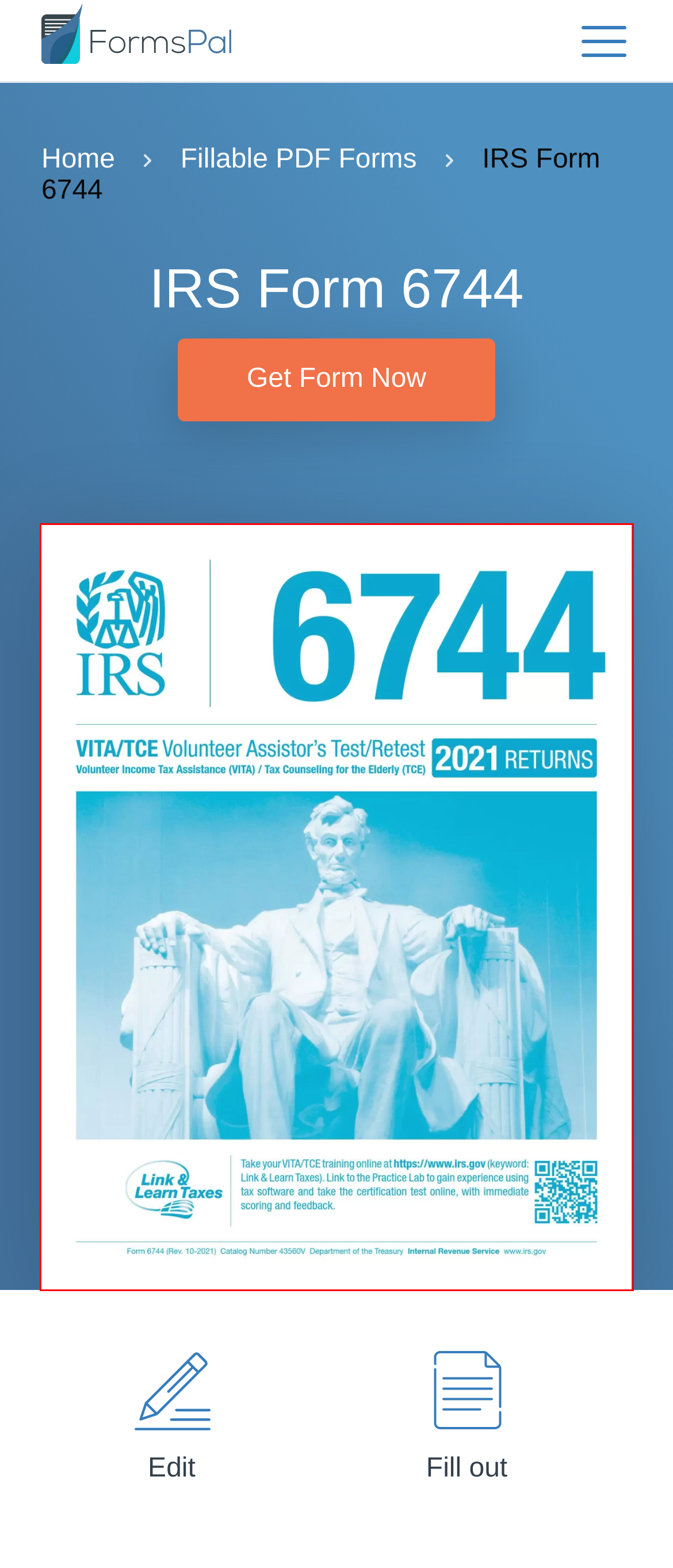You have a screenshot of a webpage with a red bounding box around a UI element. Determine which webpage description best matches the new webpage that results from clicking the element in the bounding box. Here are the candidates:
A. Free Fillable and Editable PDF Forms ≡ FormsPal.com
B. Other PDF Forms | FormsPal.com
C. IRS Form 6744 2021
D. FormsPal
E. Get Free Power of Attorney Forms | Fillable POA Templates
F. Free Legal Forms and Agreements | FormsPal
G. About FormsPal - Legal Documents and Forms Builder
H. FormsPal: California Consumer Privacy Act (CCPA) Notice

C